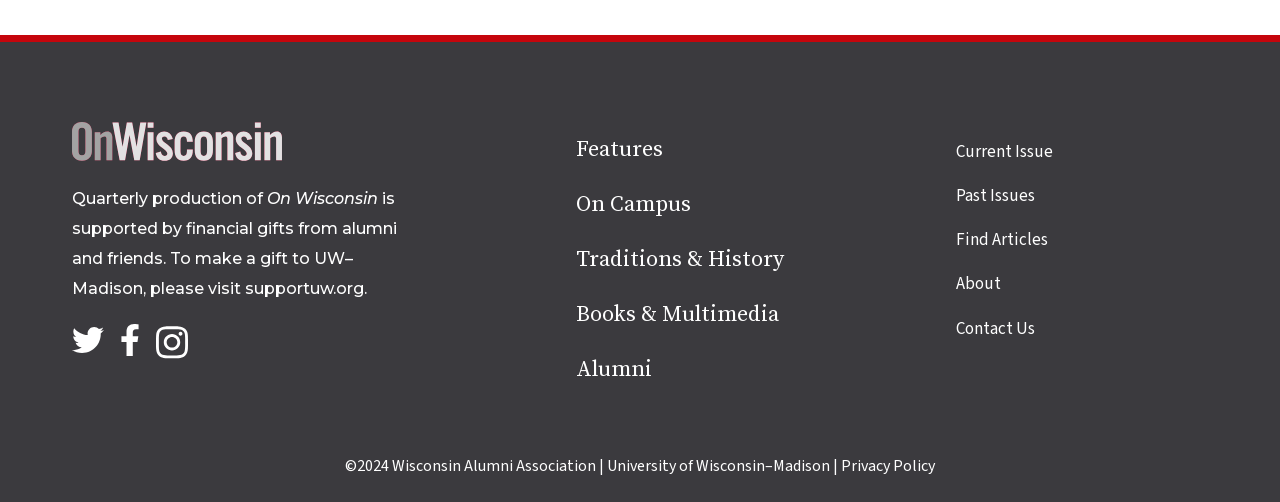Highlight the bounding box of the UI element that corresponds to this description: "On Campus".

[0.45, 0.38, 0.54, 0.434]